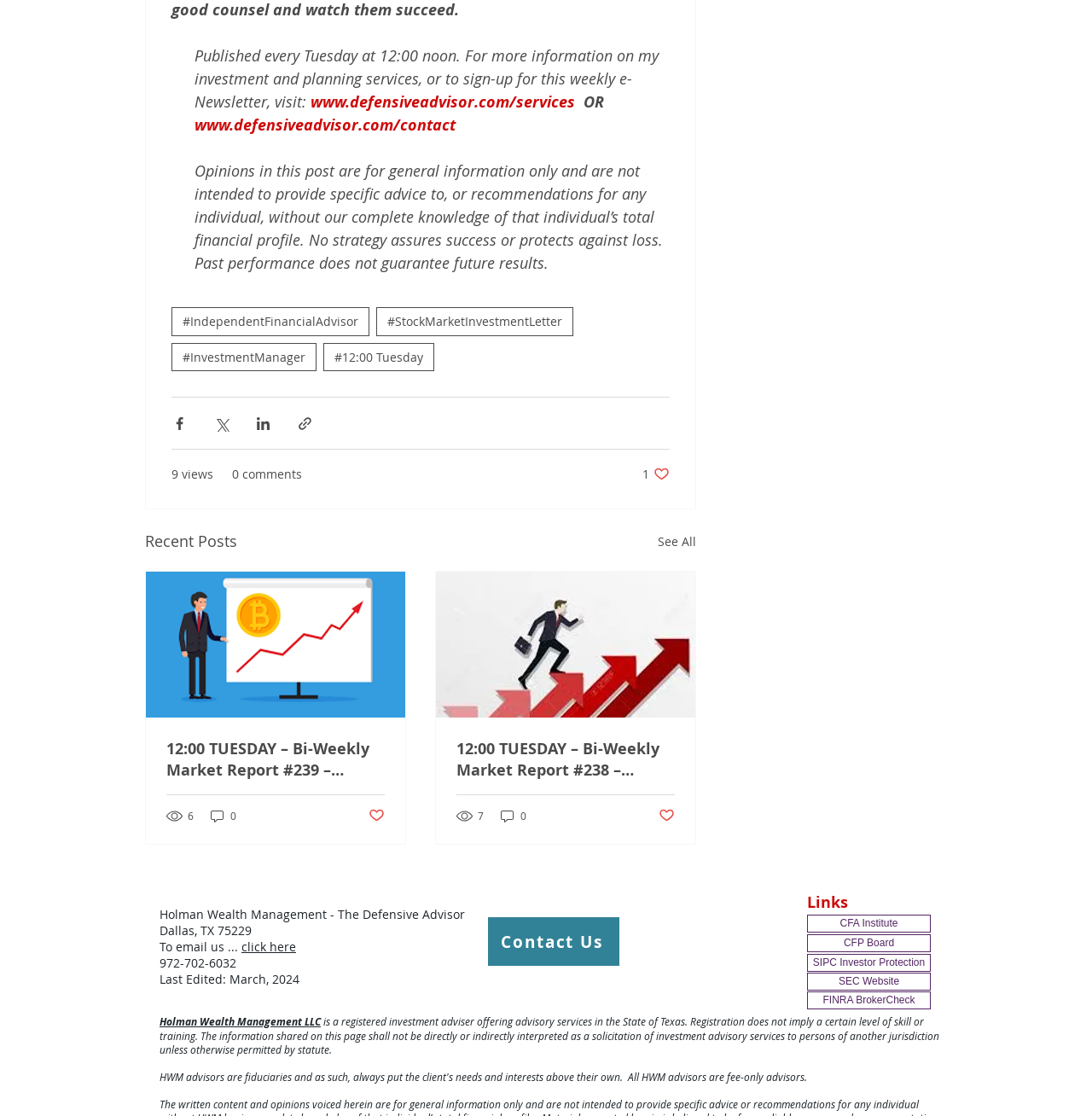Kindly provide the bounding box coordinates of the section you need to click on to fulfill the given instruction: "Visit the services page".

[0.284, 0.082, 0.527, 0.1]